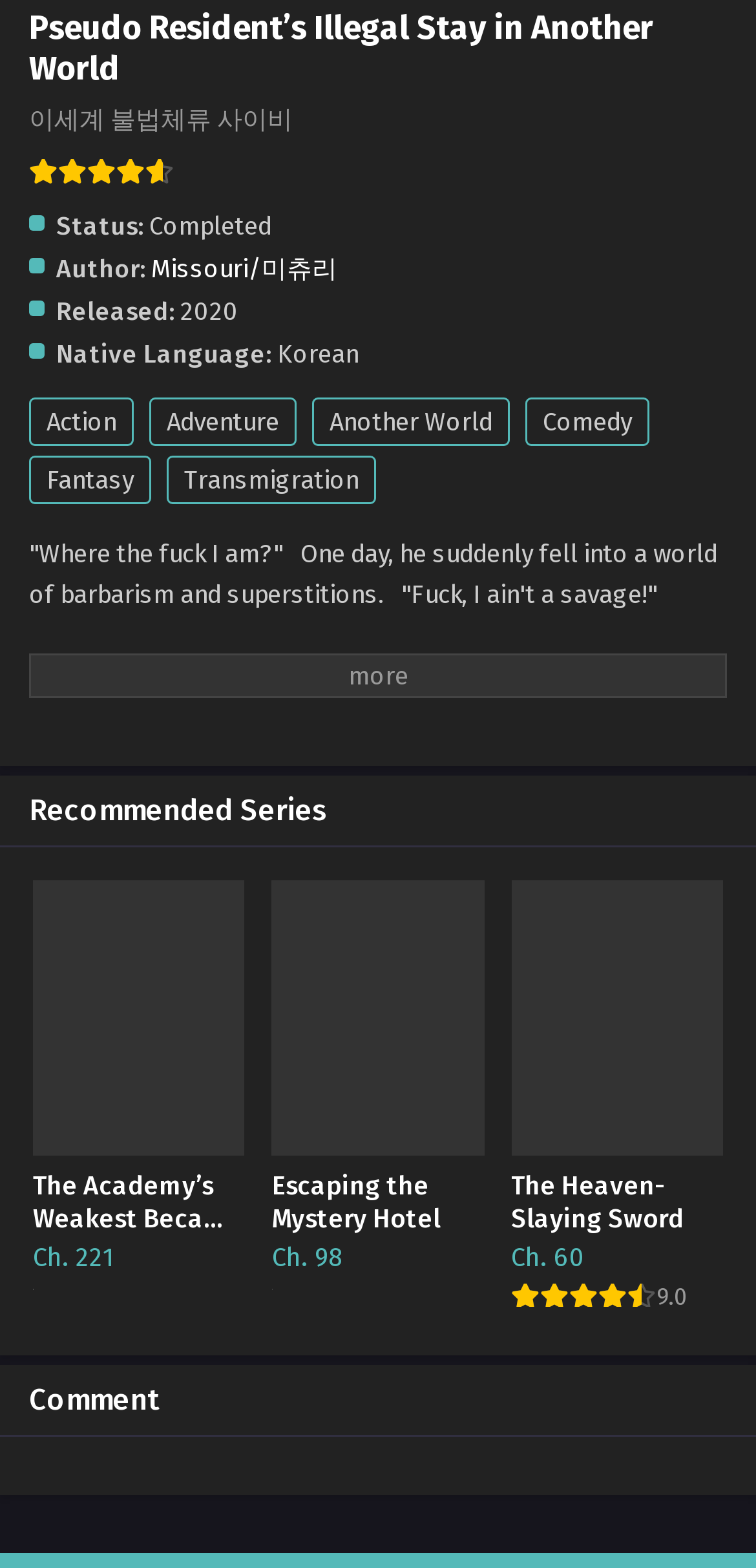Please identify the bounding box coordinates of the element that needs to be clicked to perform the following instruction: "Click the 'Use necessary cookies only' button".

None